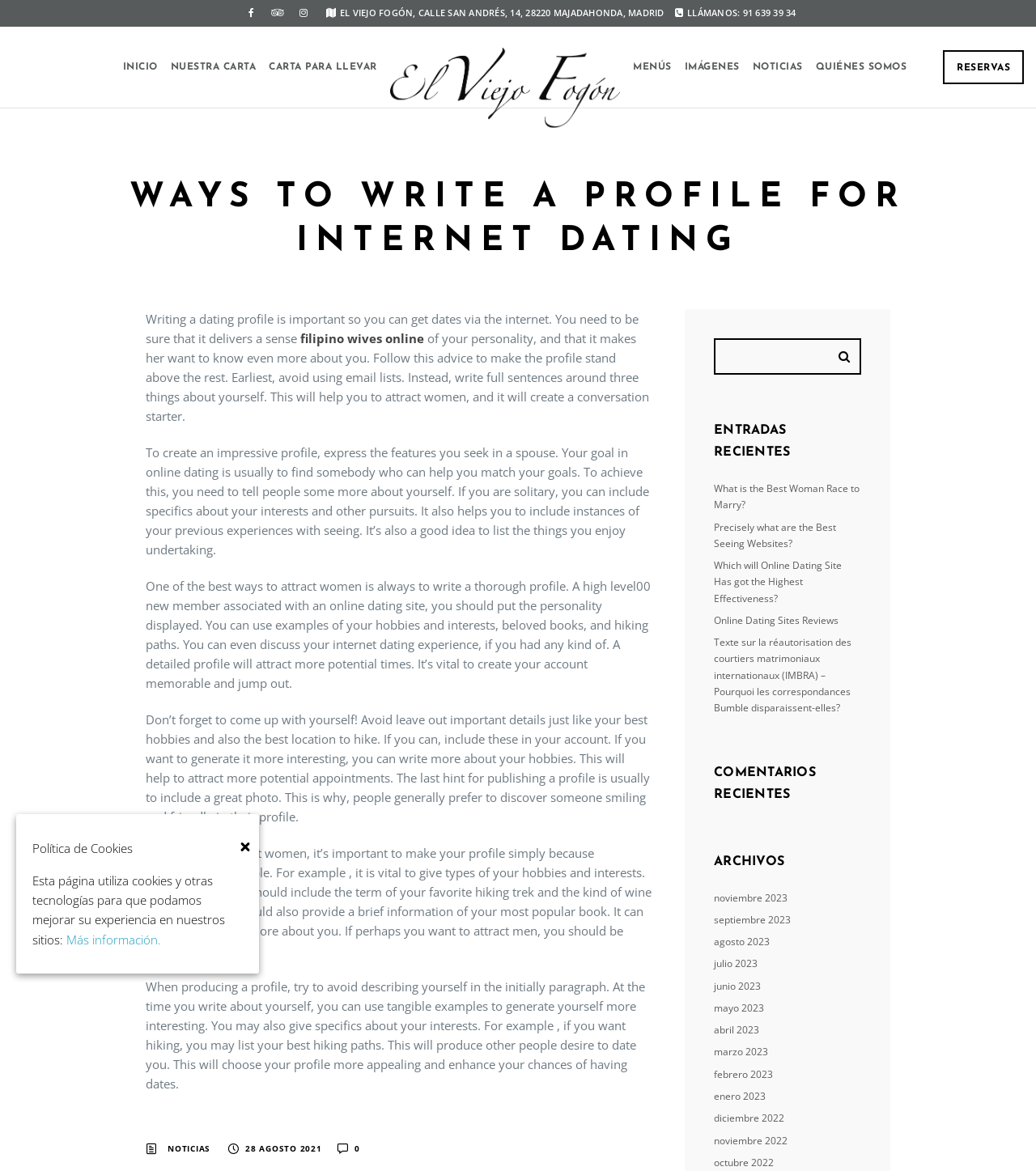Please indicate the bounding box coordinates for the clickable area to complete the following task: "Click the 'INICIO' link". The coordinates should be specified as four float numbers between 0 and 1, i.e., [left, top, right, bottom].

[0.119, 0.023, 0.152, 0.092]